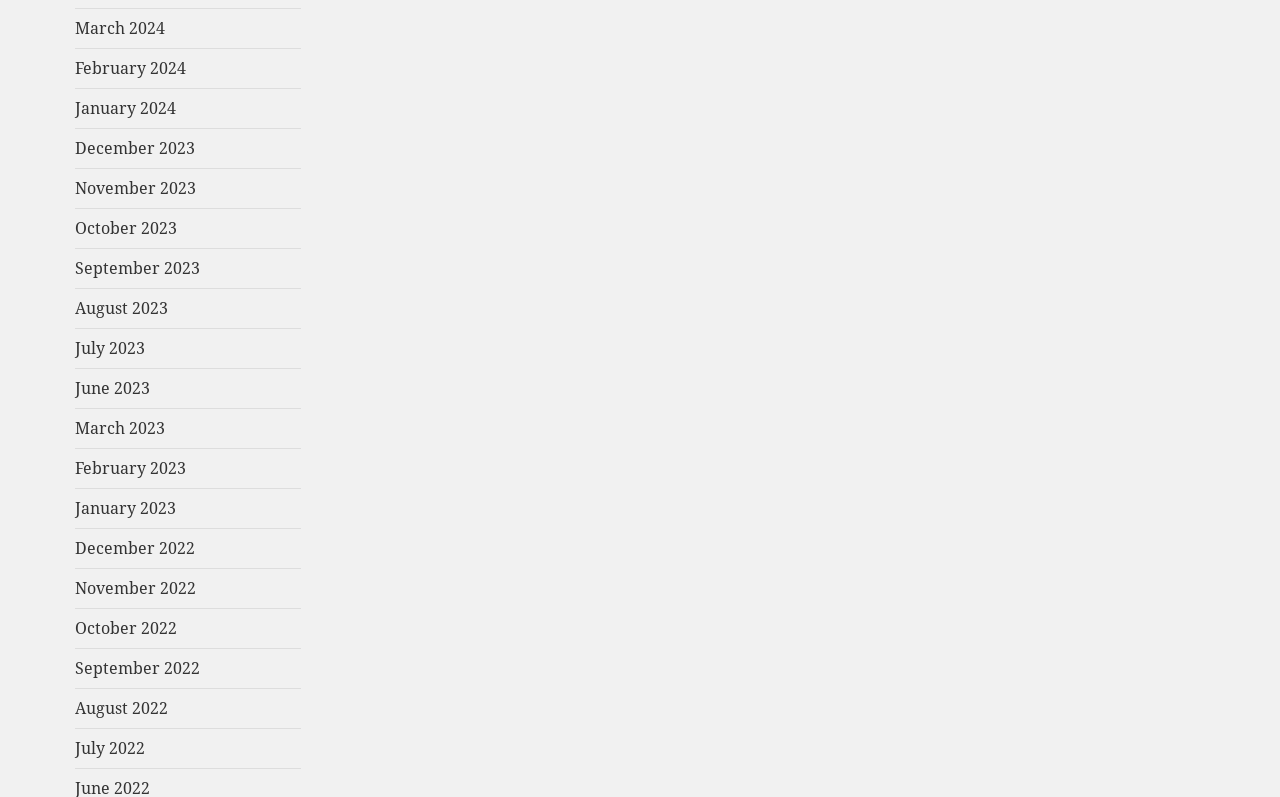Determine the bounding box coordinates for the region that must be clicked to execute the following instruction: "view March 2024".

[0.059, 0.022, 0.129, 0.049]